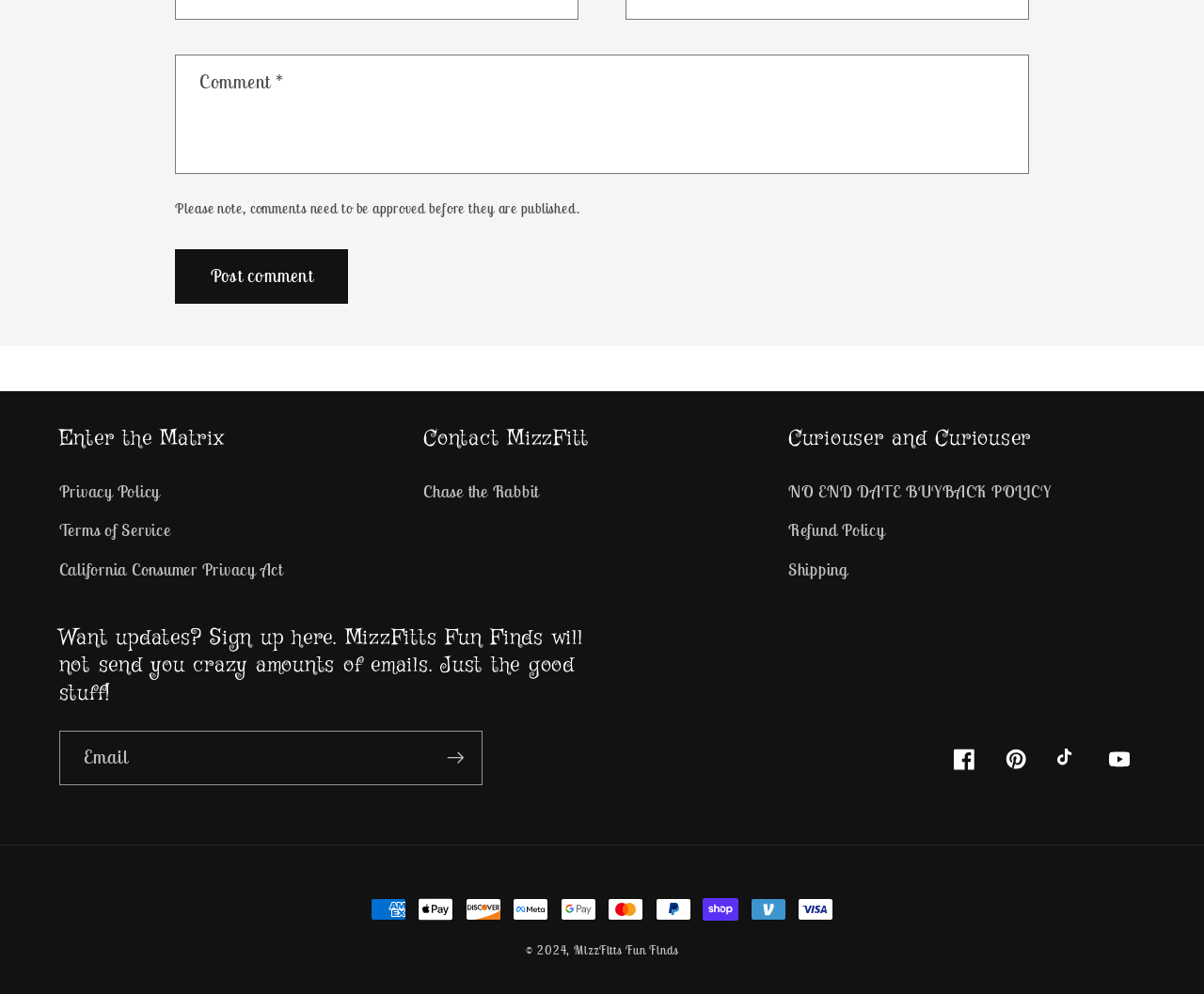Please provide the bounding box coordinates for the UI element as described: "NO END DATE BUYBACK POLICY". The coordinates must be four floats between 0 and 1, represented as [left, top, right, bottom].

[0.655, 0.482, 0.873, 0.515]